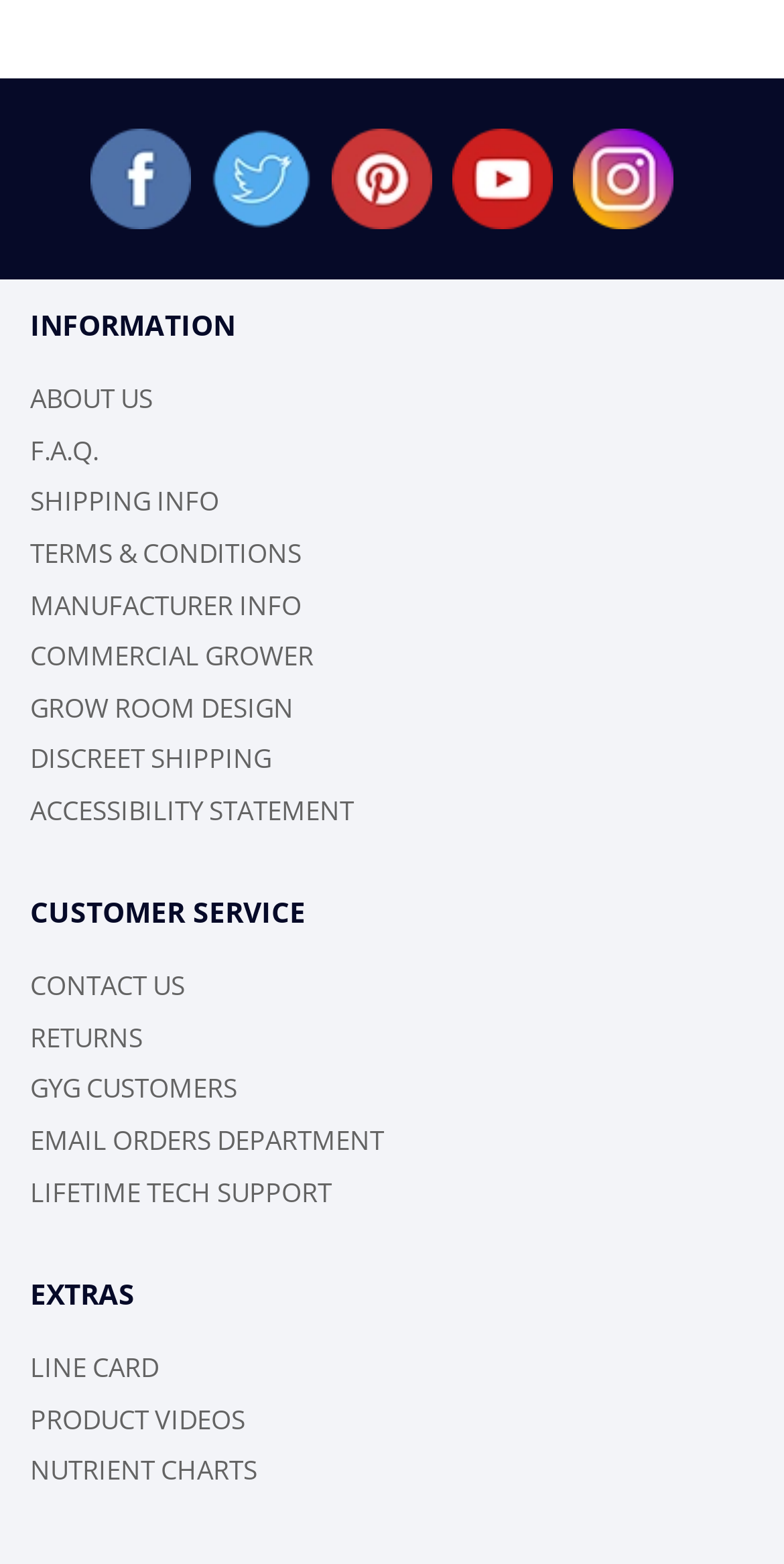Given the element description LIFETIME TECH SUPPORT, identify the bounding box coordinates for the UI element on the webpage screenshot. The format should be (top-left x, top-left y, bottom-right x, bottom-right y), with values between 0 and 1.

[0.038, 0.746, 0.423, 0.779]